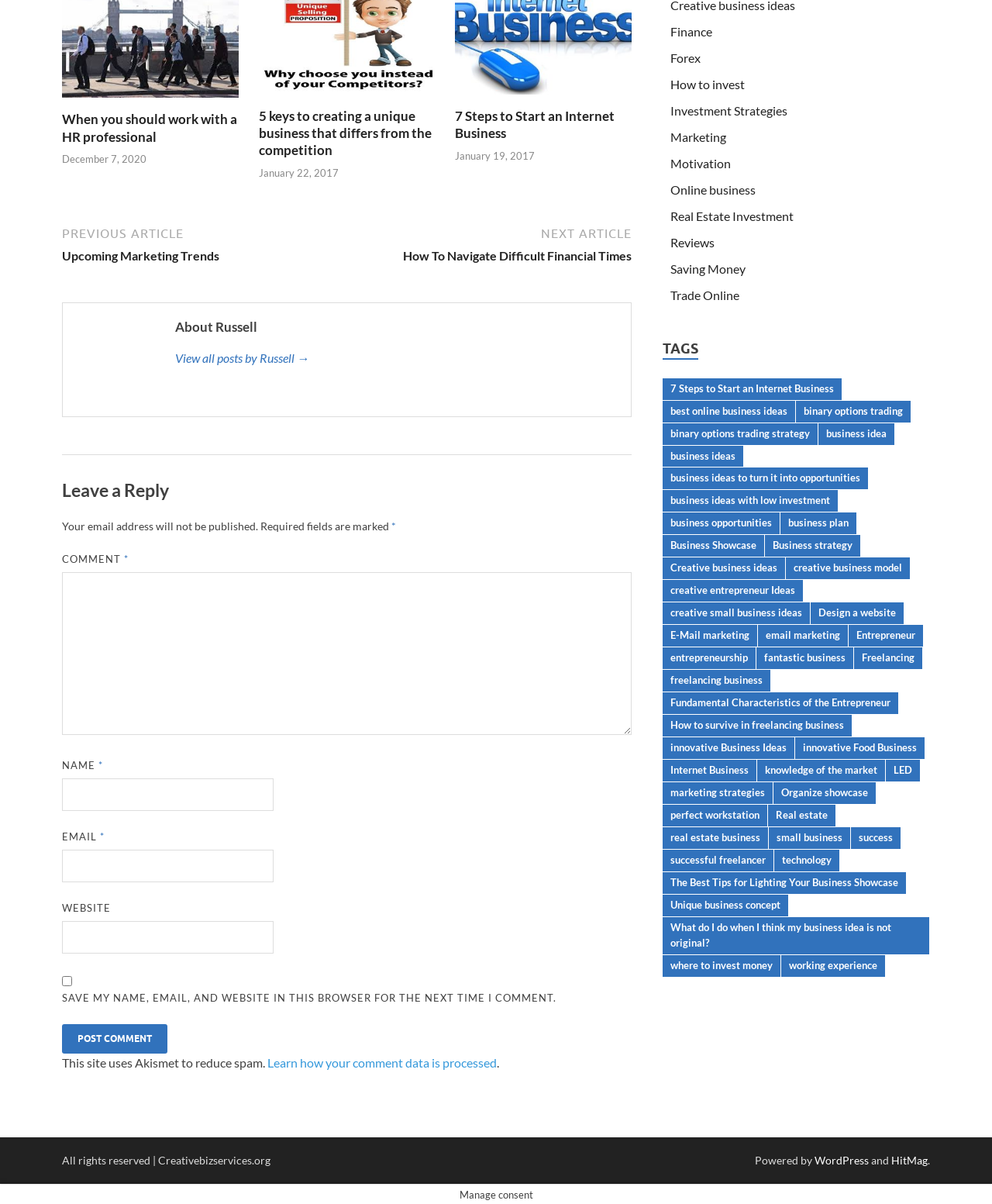What is the title of the first article?
From the image, respond using a single word or phrase.

When you should work with a HR professional